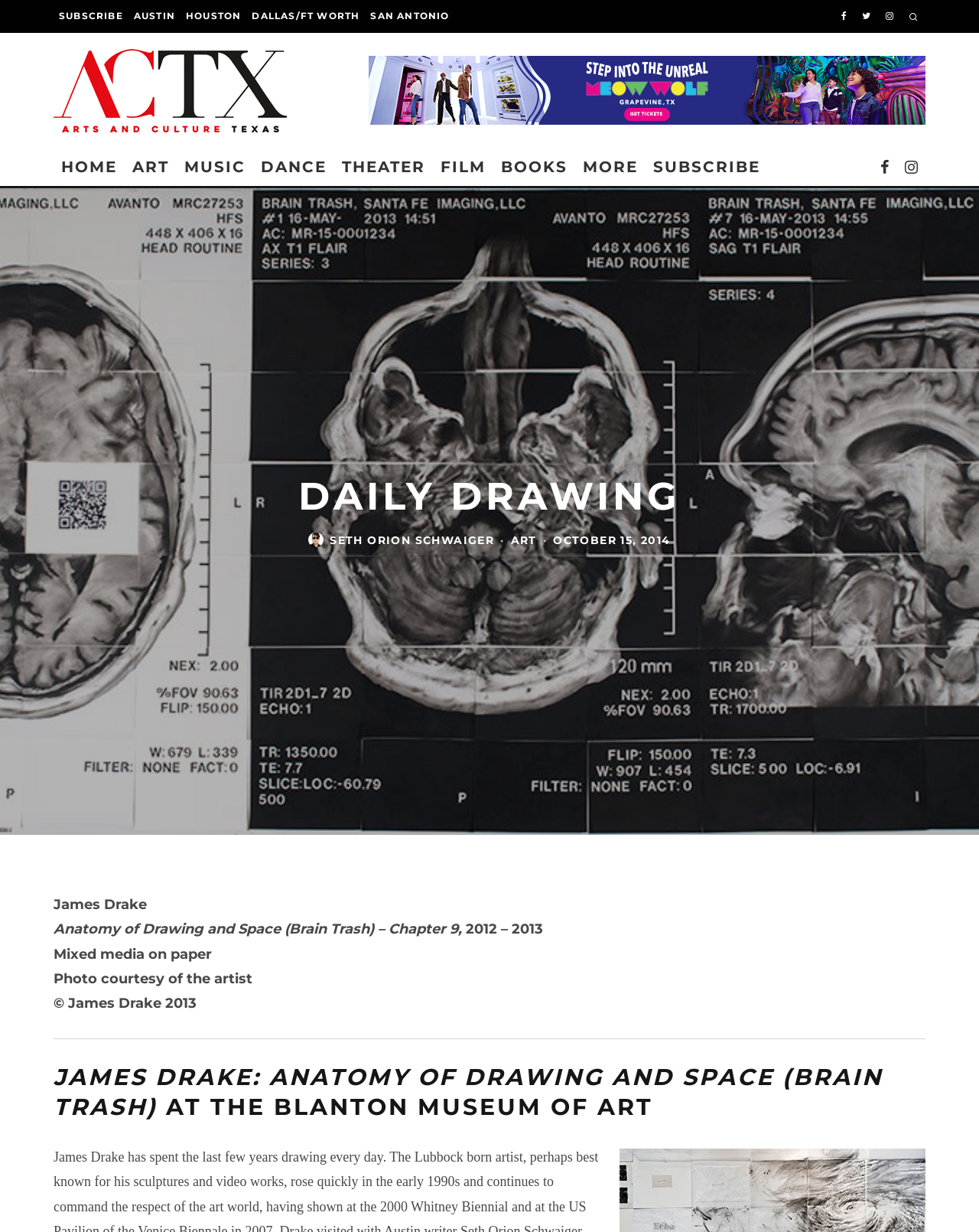Find the bounding box coordinates for the element that must be clicked to complete the instruction: "Click on the 'SUBSCRIBE' link". The coordinates should be four float numbers between 0 and 1, indicated as [left, top, right, bottom].

[0.055, 0.0, 0.131, 0.026]